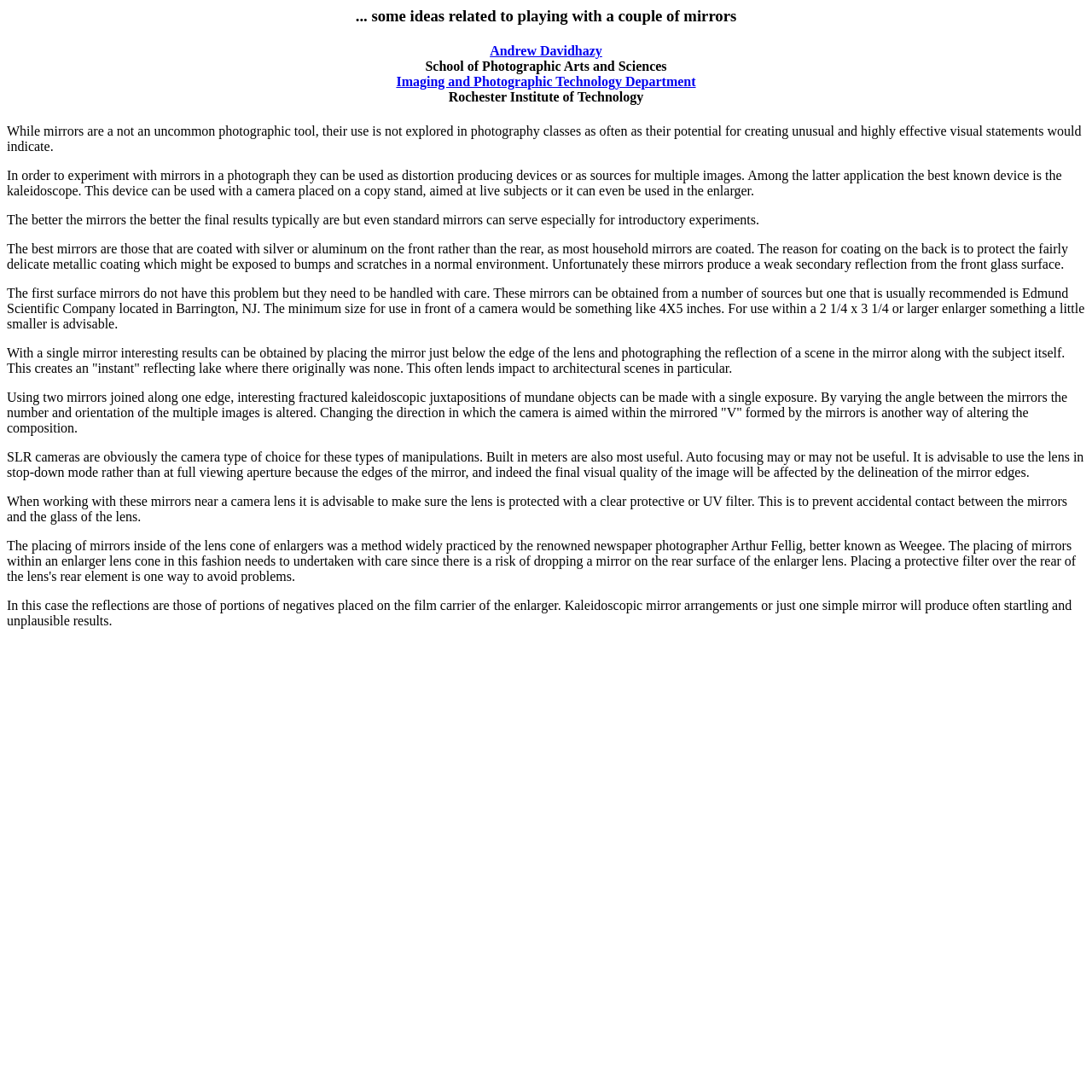Please provide a detailed answer to the question below by examining the image:
What can be used to create multiple images in a photograph?

According to the webpage, mirrors can be used to create multiple images in a photograph. This can be done by using a single mirror or multiple mirrors joined along one edge, and adjusting the angle and direction of the camera to create different effects.